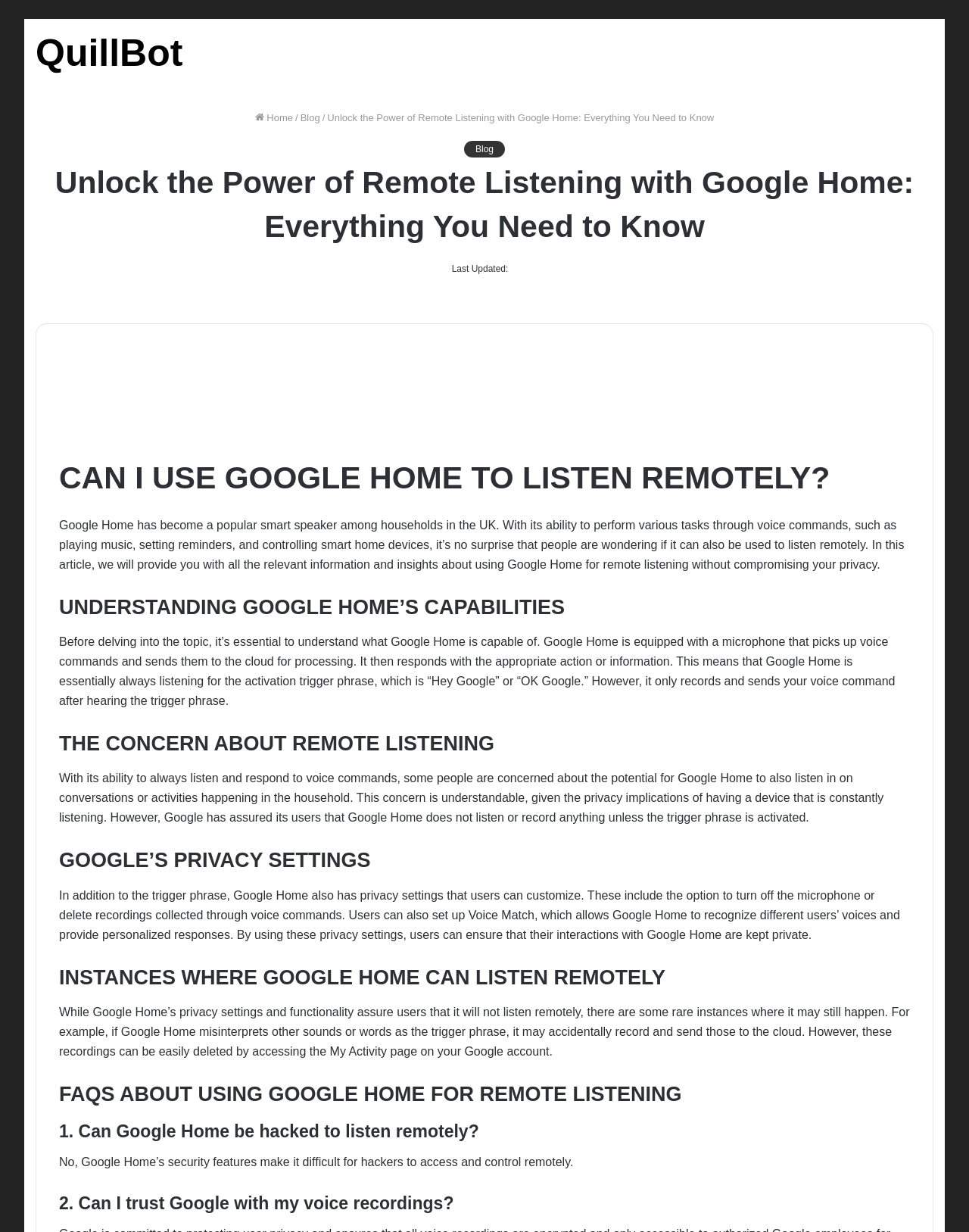What is the option to delete recordings collected through voice commands on Google Home?
Give a detailed explanation using the information visible in the image.

The article mentions that users can delete recordings collected through voice commands by accessing the My Activity page on their Google account, which is one of the privacy settings available on Google Home.